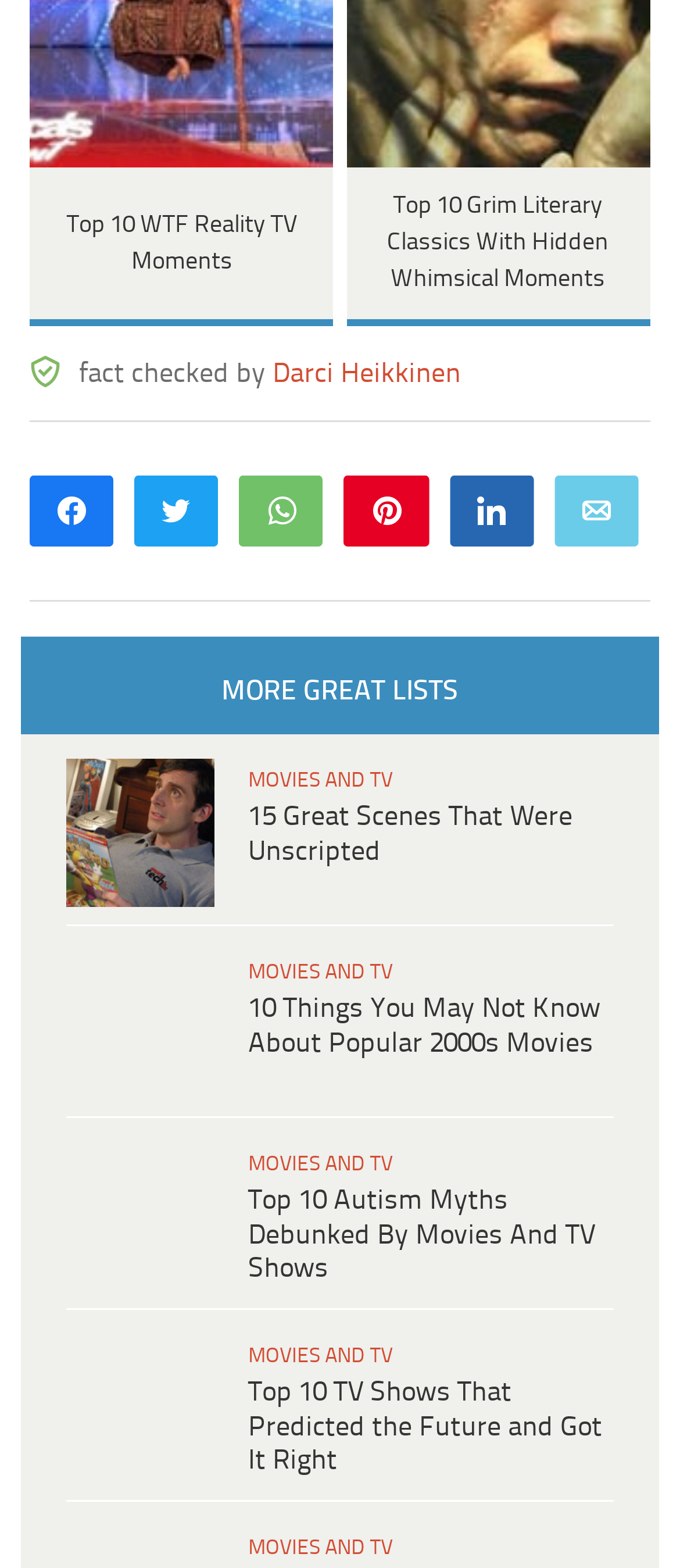Using the provided element description "Darci Heikkinen", determine the bounding box coordinates of the UI element.

[0.401, 0.23, 0.678, 0.248]